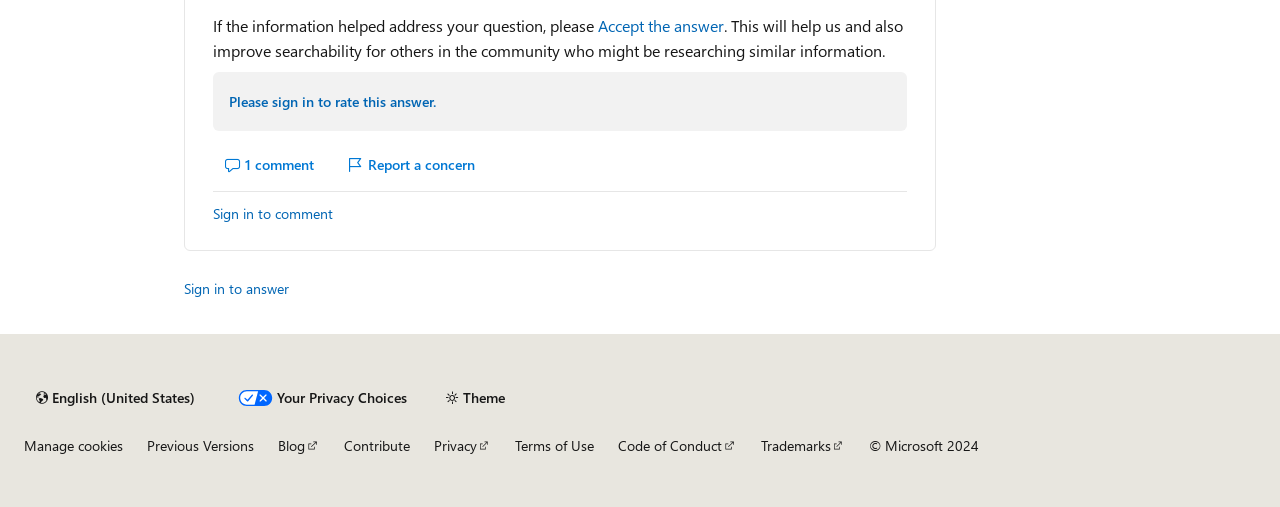Identify the bounding box coordinates for the element you need to click to achieve the following task: "Show comments for this answer". Provide the bounding box coordinates as four float numbers between 0 and 1, in the form [left, top, right, bottom].

[0.166, 0.289, 0.256, 0.36]